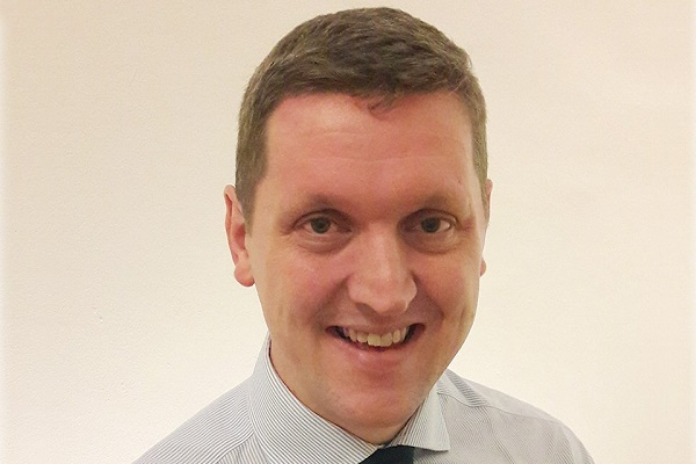What is the color of the man's shirt?
Look at the image and respond with a single word or a short phrase.

Light blue